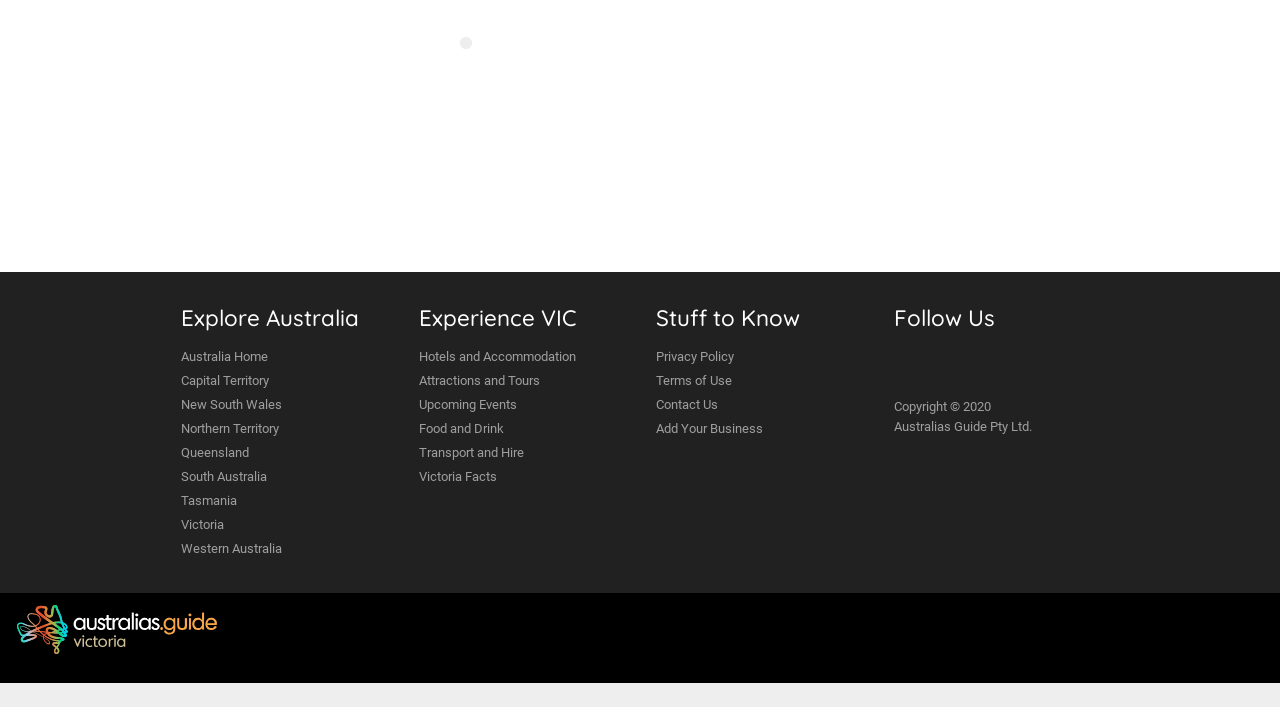What type of information can be found under 'Experience VIC'?
Please answer the question with a single word or phrase, referencing the image.

Hotels, Attractions, etc.